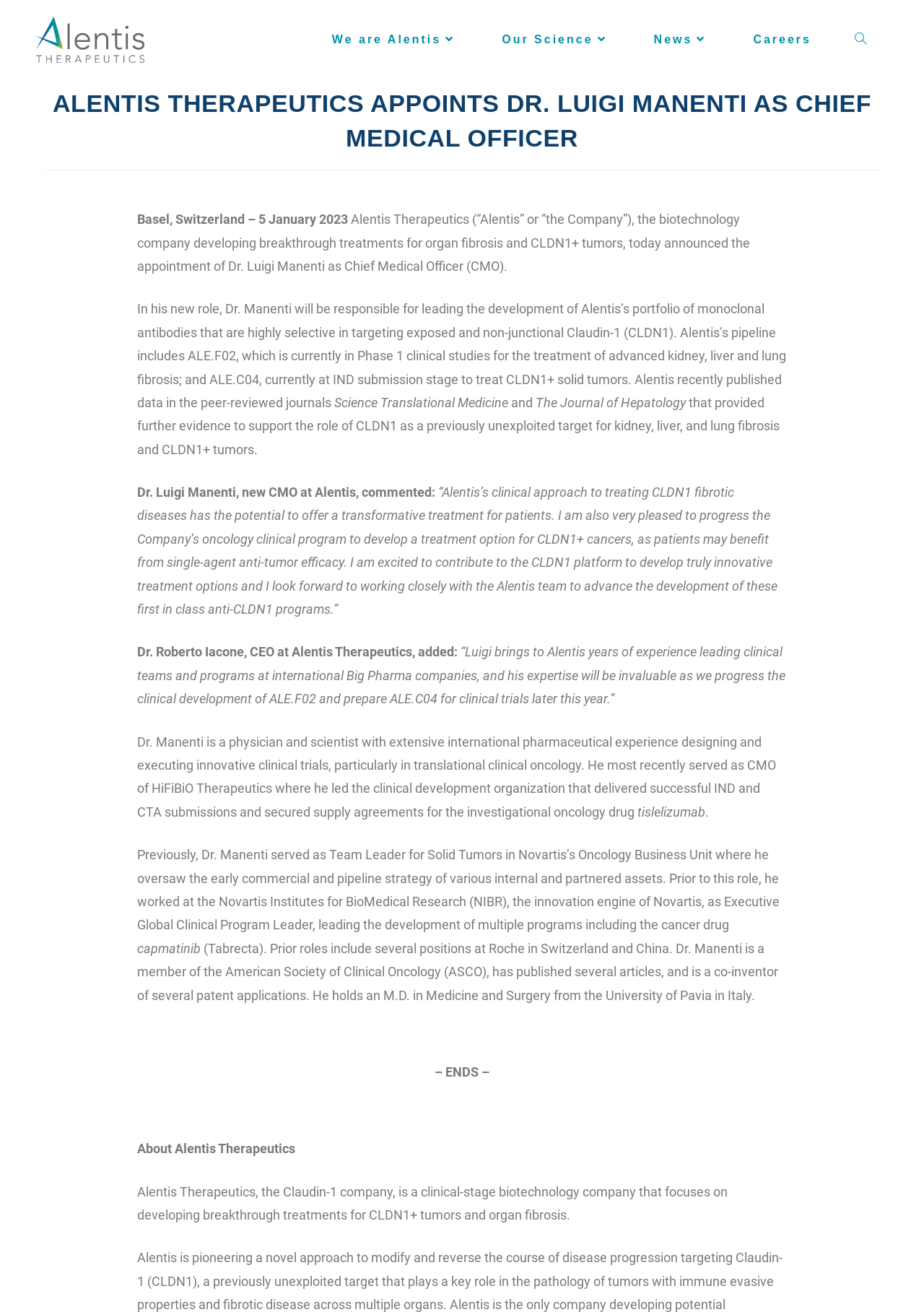Please provide a detailed answer to the question below by examining the image:
What is Dr. Manenti's previous experience?

Dr. Manenti has extensive international pharmaceutical experience, including serving as the Chief Medical Officer of HiFiBiO Therapeutics, where he led the clinical development organization, as mentioned in his biography.